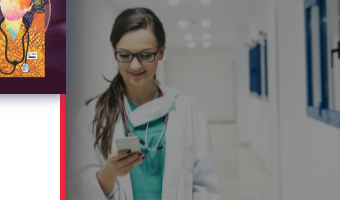What is the atmosphere of the hospital corridor?
Answer the question with just one word or phrase using the image.

clean and professional